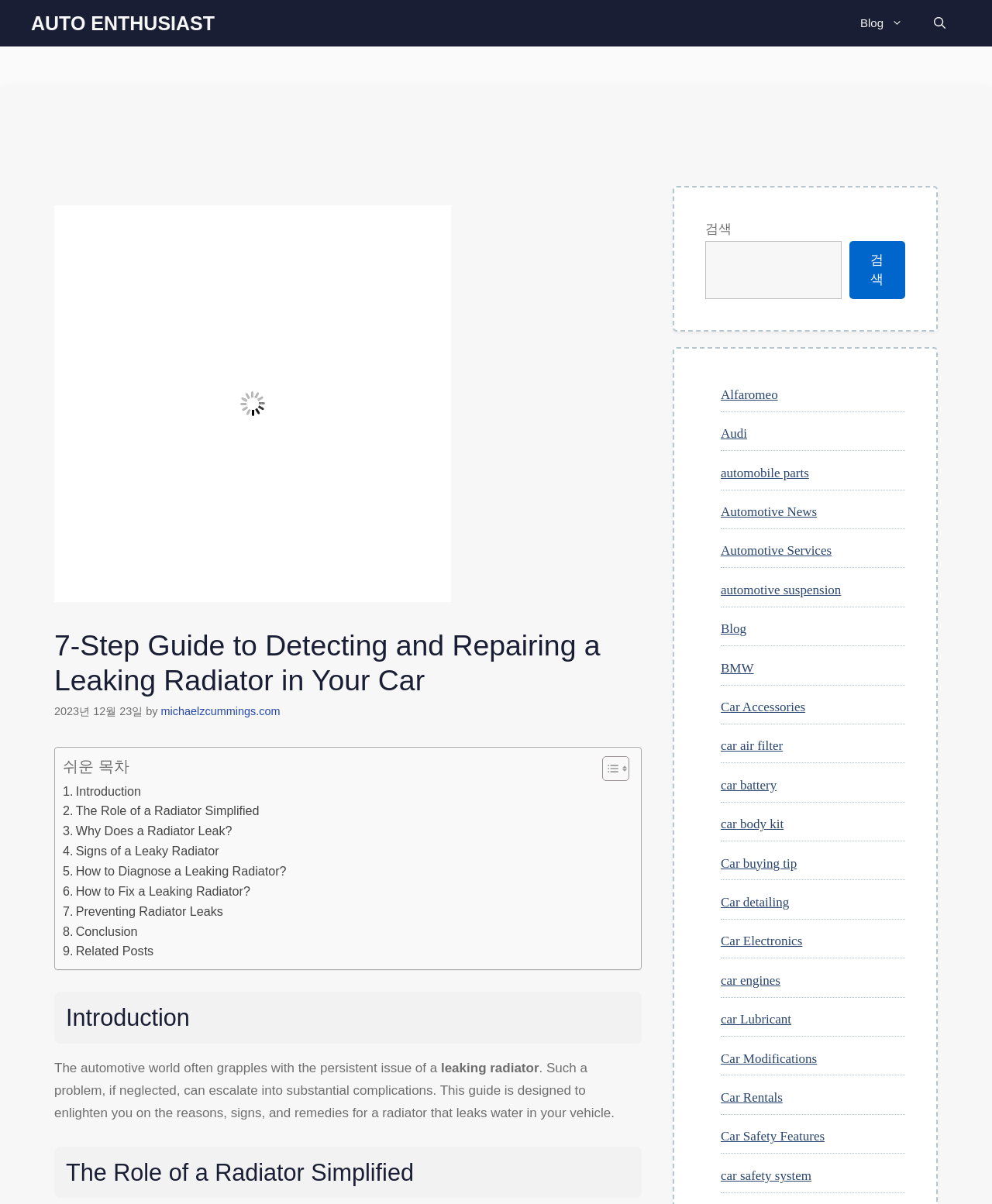Using the provided element description: "Preventing Radiator Leaks", determine the bounding box coordinates of the corresponding UI element in the screenshot.

[0.063, 0.749, 0.225, 0.765]